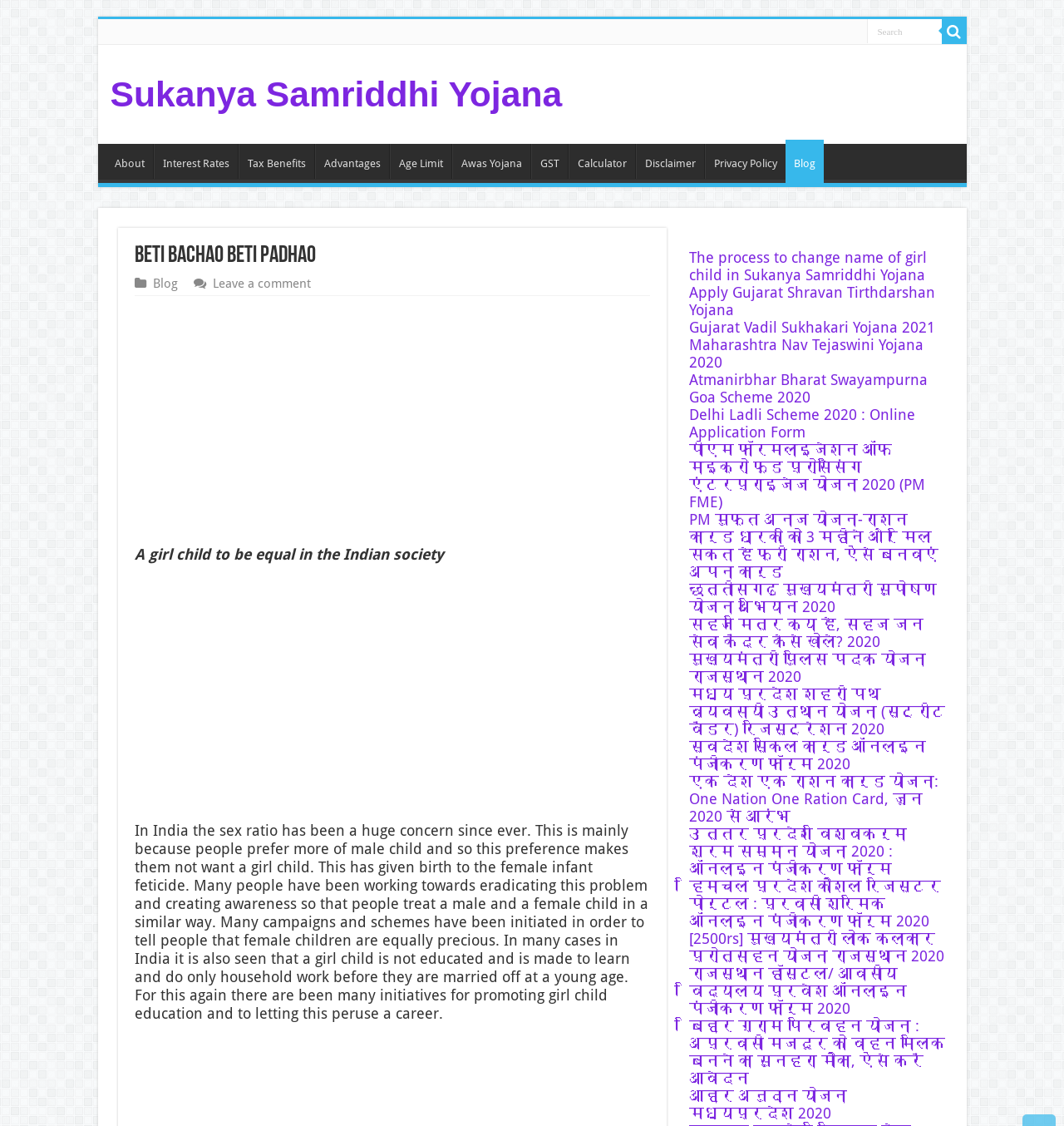What is the text of the first heading?
Your answer should be a single word or phrase derived from the screenshot.

Sukanya Samriddhi Yojana